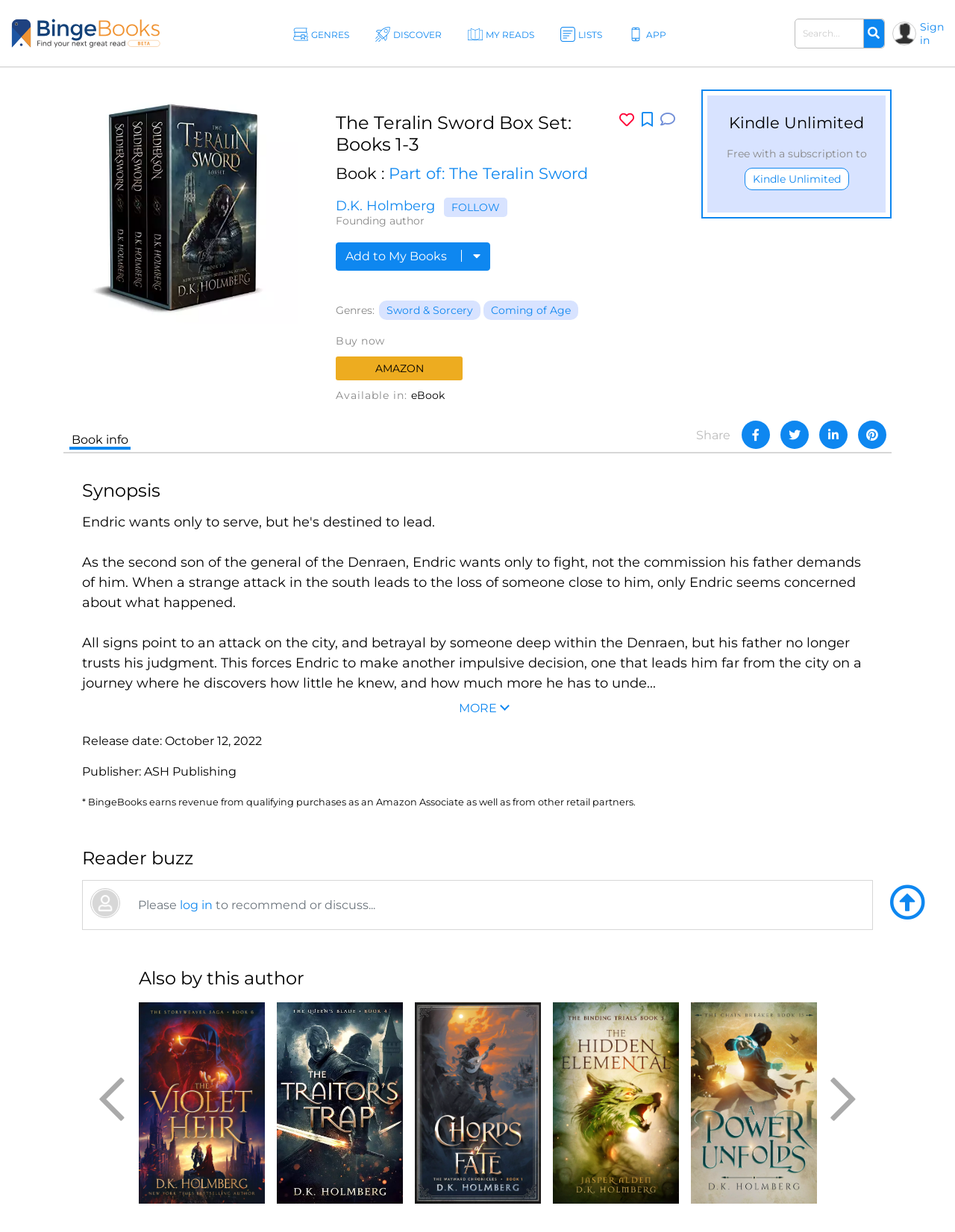Using the details from the image, please elaborate on the following question: What is the genre of the book?

I found the answer by looking at the links 'Sword & Sorcery' and 'Coming of Age' which are listed under the heading 'Genres:', indicating that the book belongs to these genres.